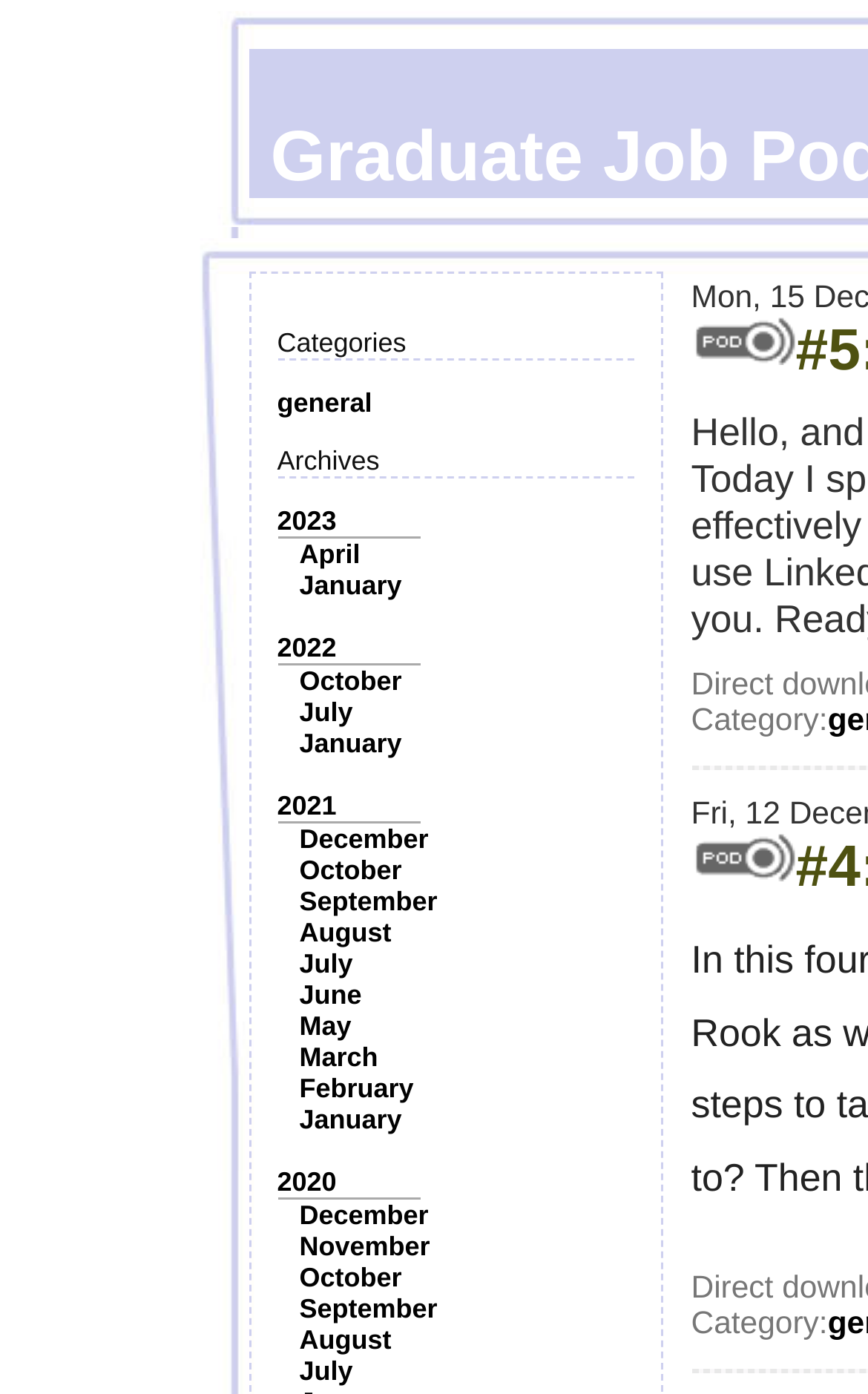How many categories are listed?
Based on the image, respond with a single word or phrase.

1